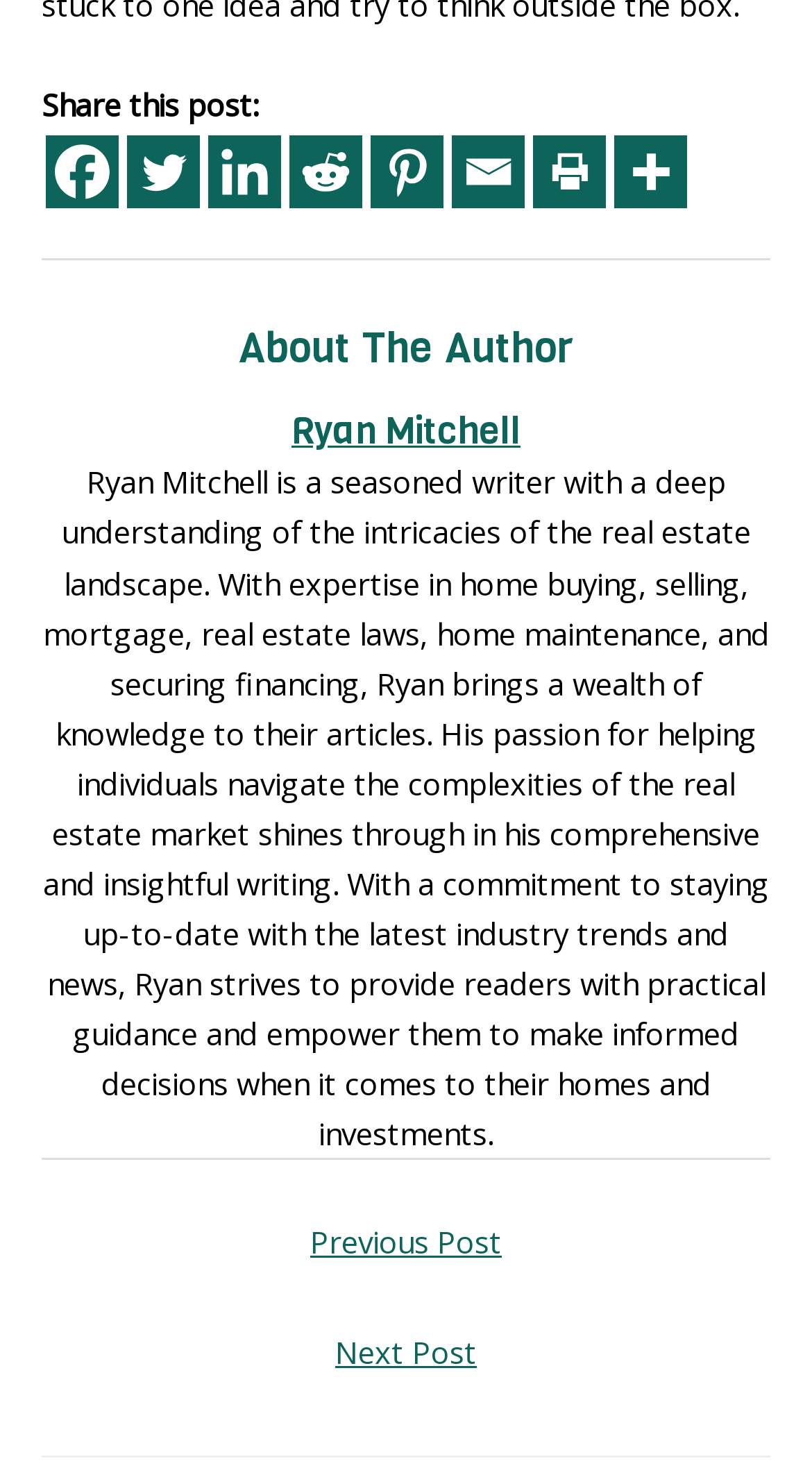Please specify the bounding box coordinates of the clickable region necessary for completing the following instruction: "Share this post on Facebook". The coordinates must consist of four float numbers between 0 and 1, i.e., [left, top, right, bottom].

[0.056, 0.091, 0.146, 0.14]